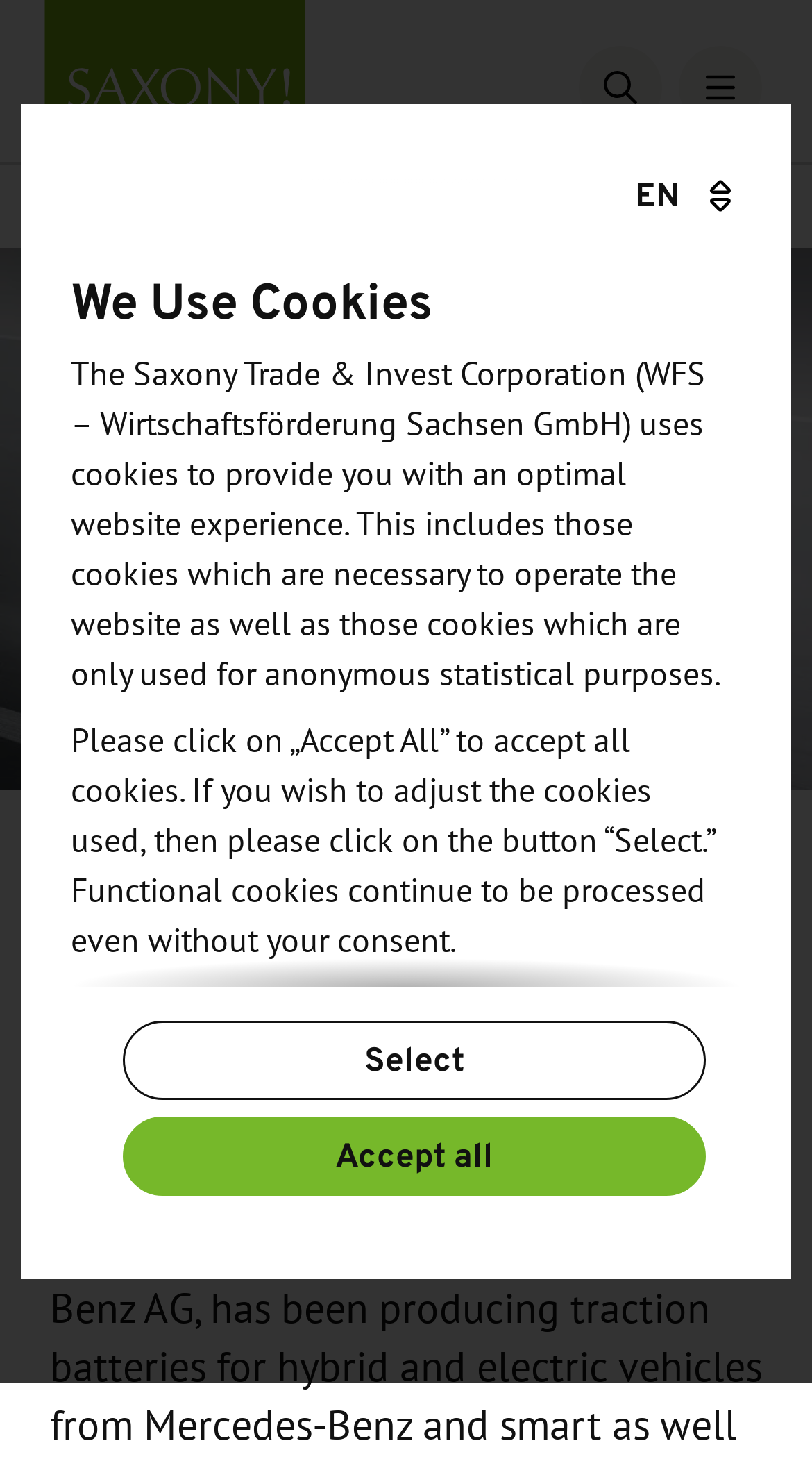Locate the bounding box of the UI element based on this description: "Blog". Provide four float numbers between 0 and 1 as [left, top, right, bottom].

None